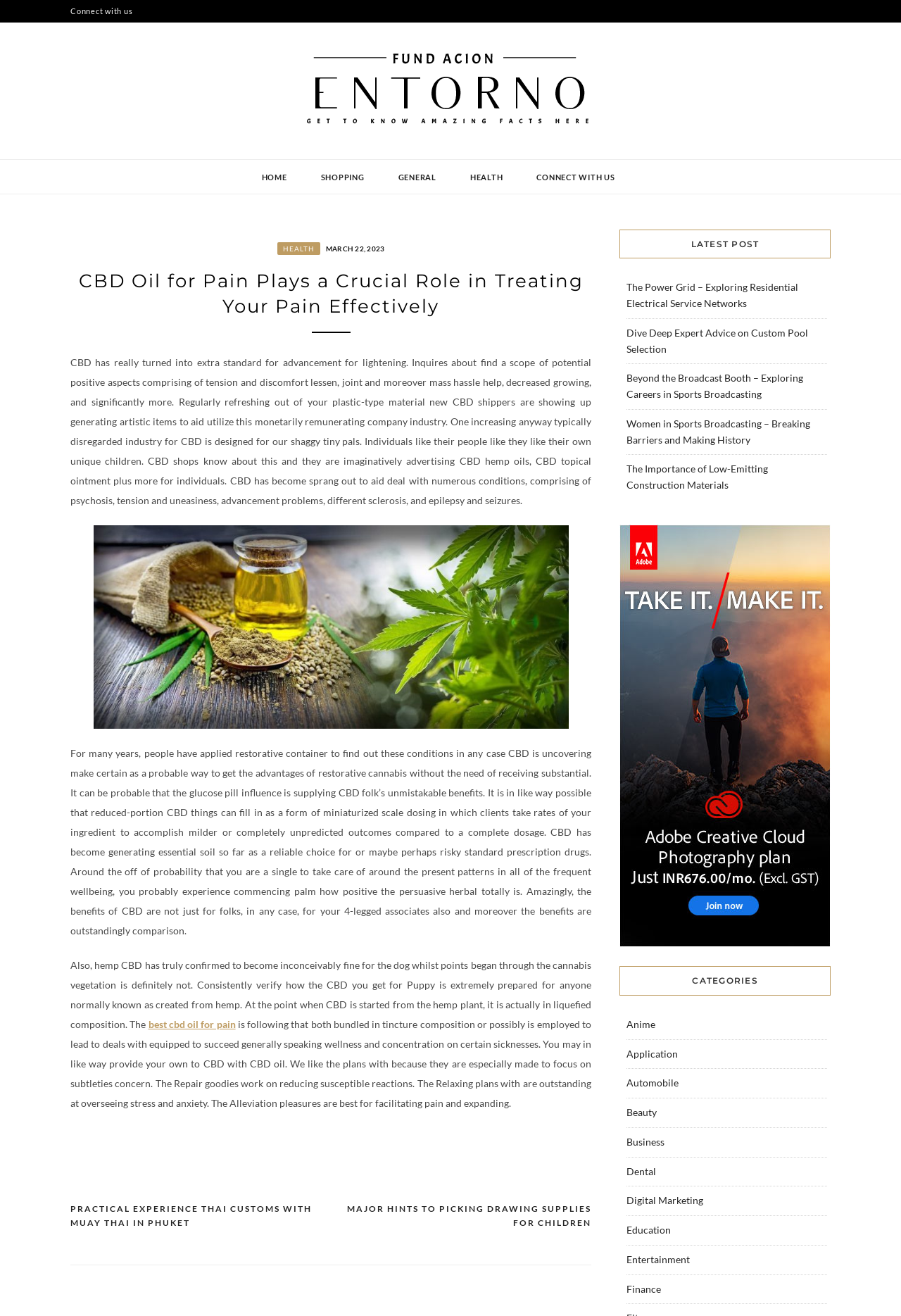Identify the bounding box coordinates of the clickable section necessary to follow the following instruction: "Click on the 'HOME' link". The coordinates should be presented as four float numbers from 0 to 1, i.e., [left, top, right, bottom].

[0.286, 0.121, 0.322, 0.148]